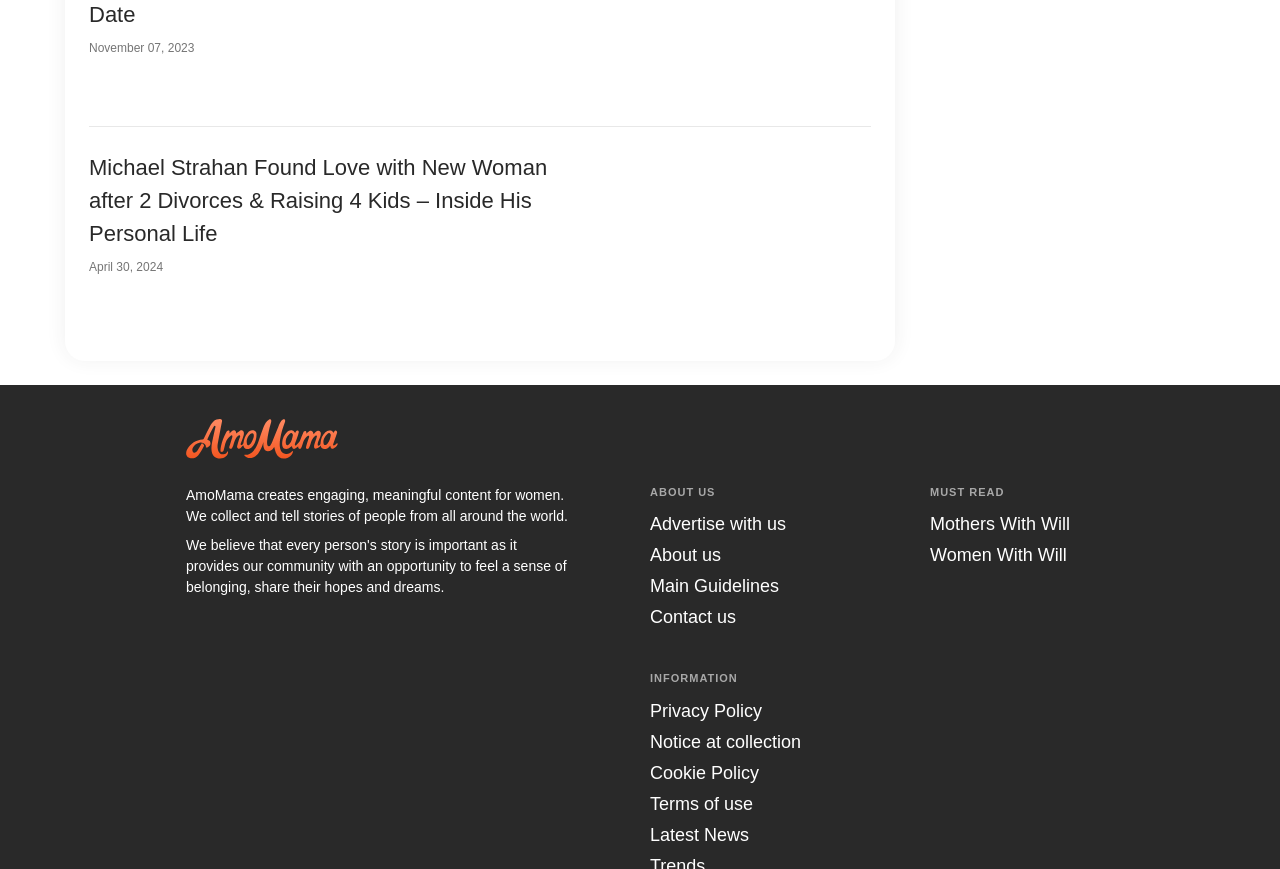What is the title of the article?
Provide a one-word or short-phrase answer based on the image.

Michael Strahan Found Love with New Woman after 2 Divorces & Raising 4 Kids – Inside His Personal Life